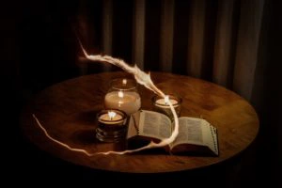How many candles are in the scene?
Refer to the image and provide a concise answer in one word or phrase.

Two